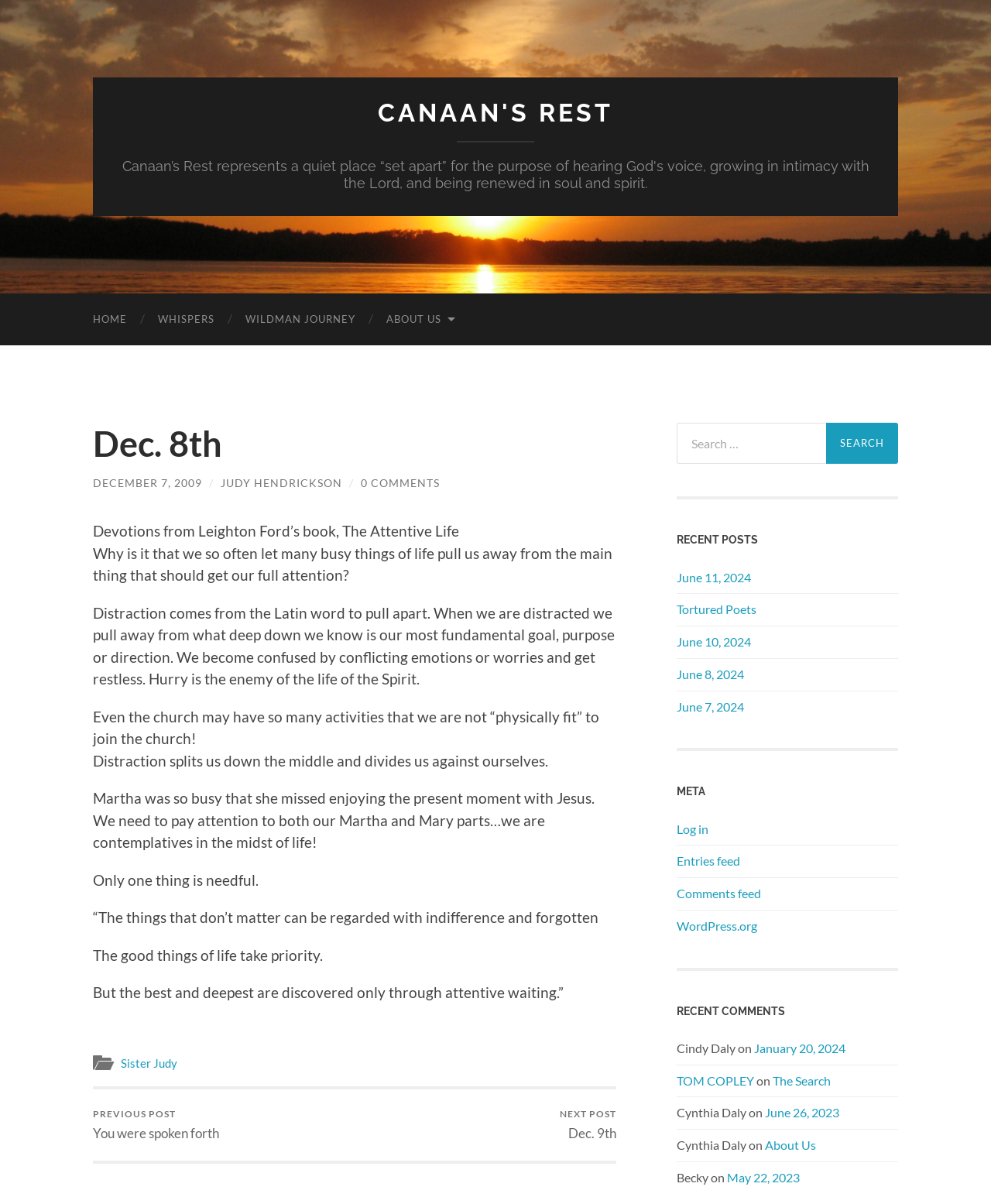Determine the bounding box coordinates for the region that must be clicked to execute the following instruction: "Click on the 'NEXT POST' link".

[0.565, 0.905, 0.622, 0.964]